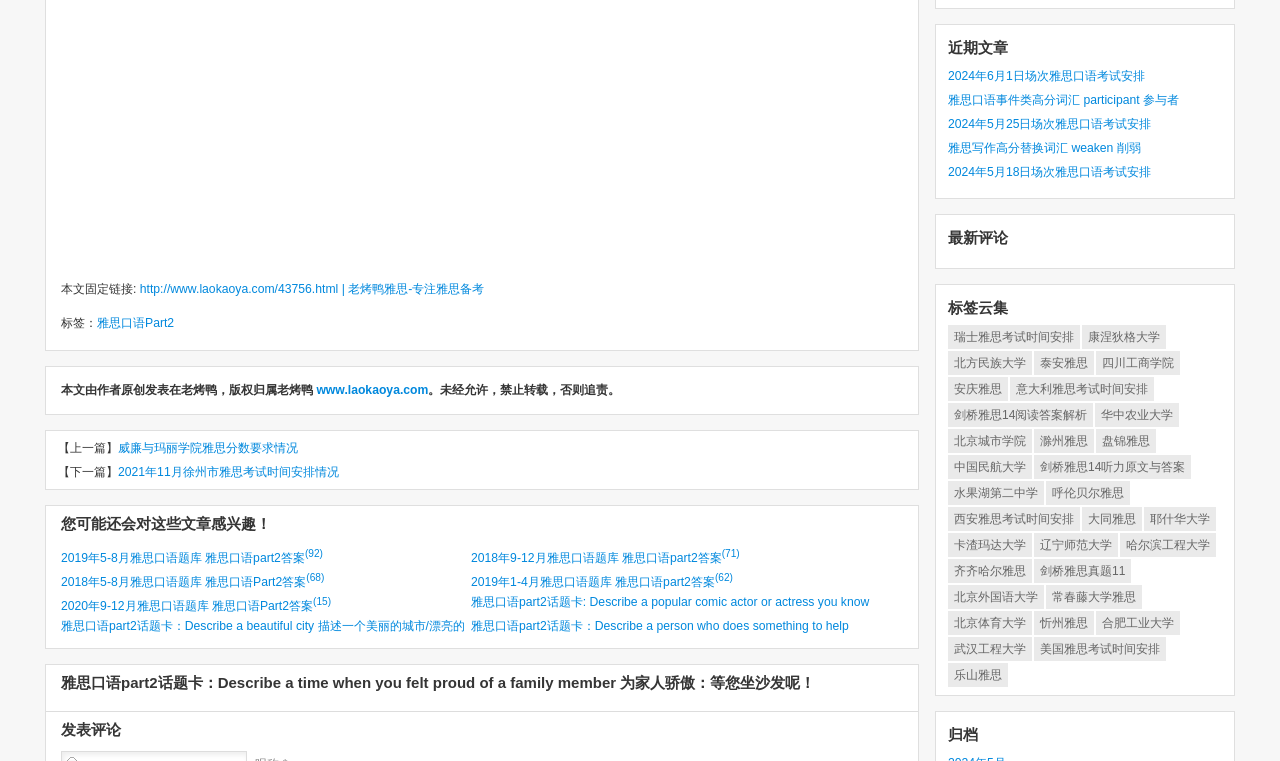What is the topic of the article?
Please provide a full and detailed response to the question.

Based on the webpage content, I can see that the article is about 雅思口语 (IELTS speaking) as it mentions '雅思口语Part2' and provides links to related topics.